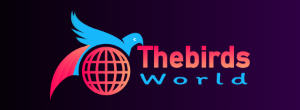Utilize the information from the image to answer the question in detail:
What is the shape below the bird?

The bird is positioned above a globe, which symbolizes a connection between nature and the world, indicating that the platform focuses on topics related to birds and their environment.